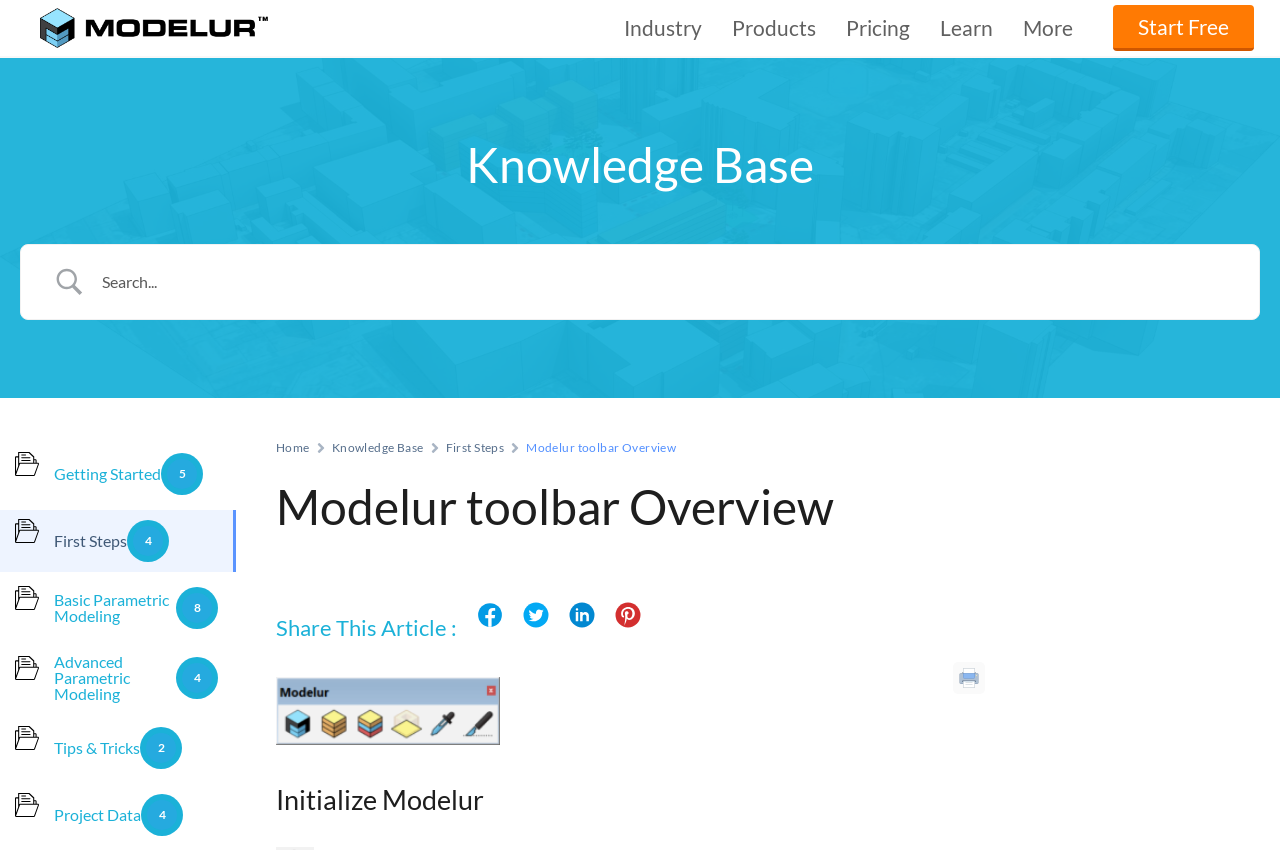With reference to the screenshot, provide a detailed response to the question below:
How many categories are there in the Knowledge Base?

I counted the number of articles under the 'Knowledge Base' heading and found 5 categories: 'Getting Started', 'First Steps', 'Basic Parametric Modeling', 'Advanced Parametric Modeling', and 'Tips & Tricks'.